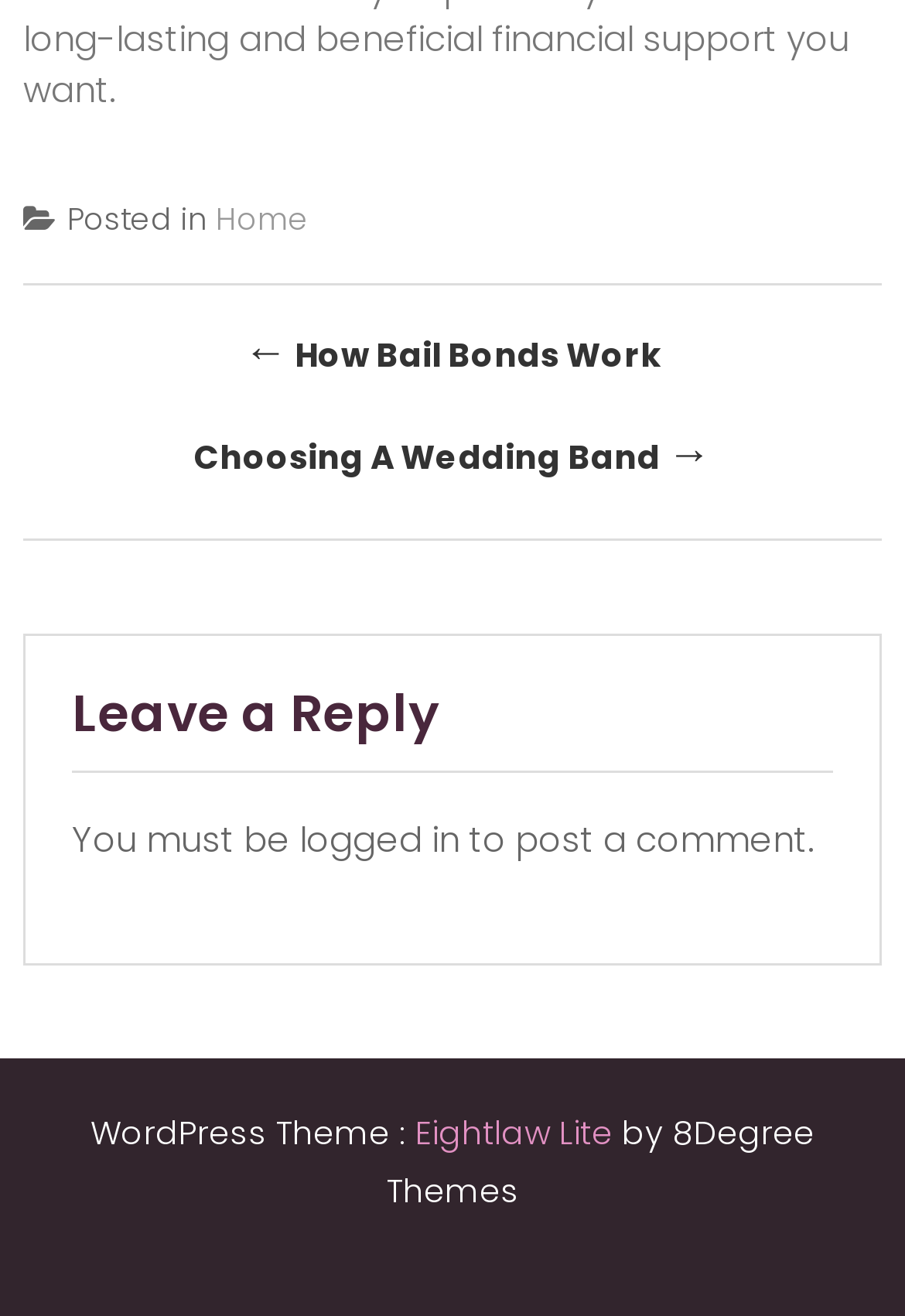What is the navigation option above the footer?
Look at the screenshot and provide an in-depth answer.

I found this by looking at the heading element 'Post navigation' which is above the footer element and contains links to previous and next posts.